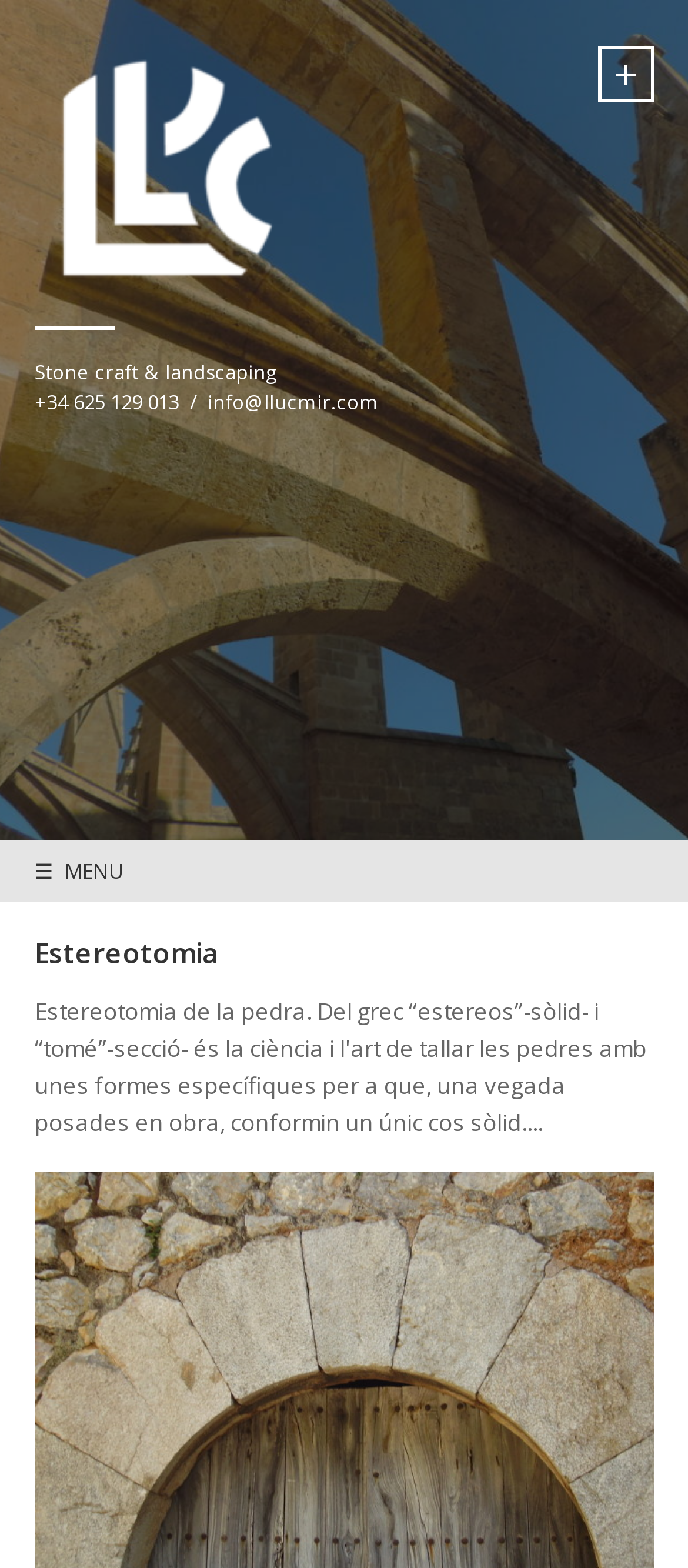Refer to the image and provide an in-depth answer to the question: 
What is the next portfolio item?

I found the next portfolio item by looking at the link element with the bounding box coordinates [0.5, 0.466, 1.0, 0.747], which contains the text 'Next portfoli Item → Restauració de Patrimoni'.